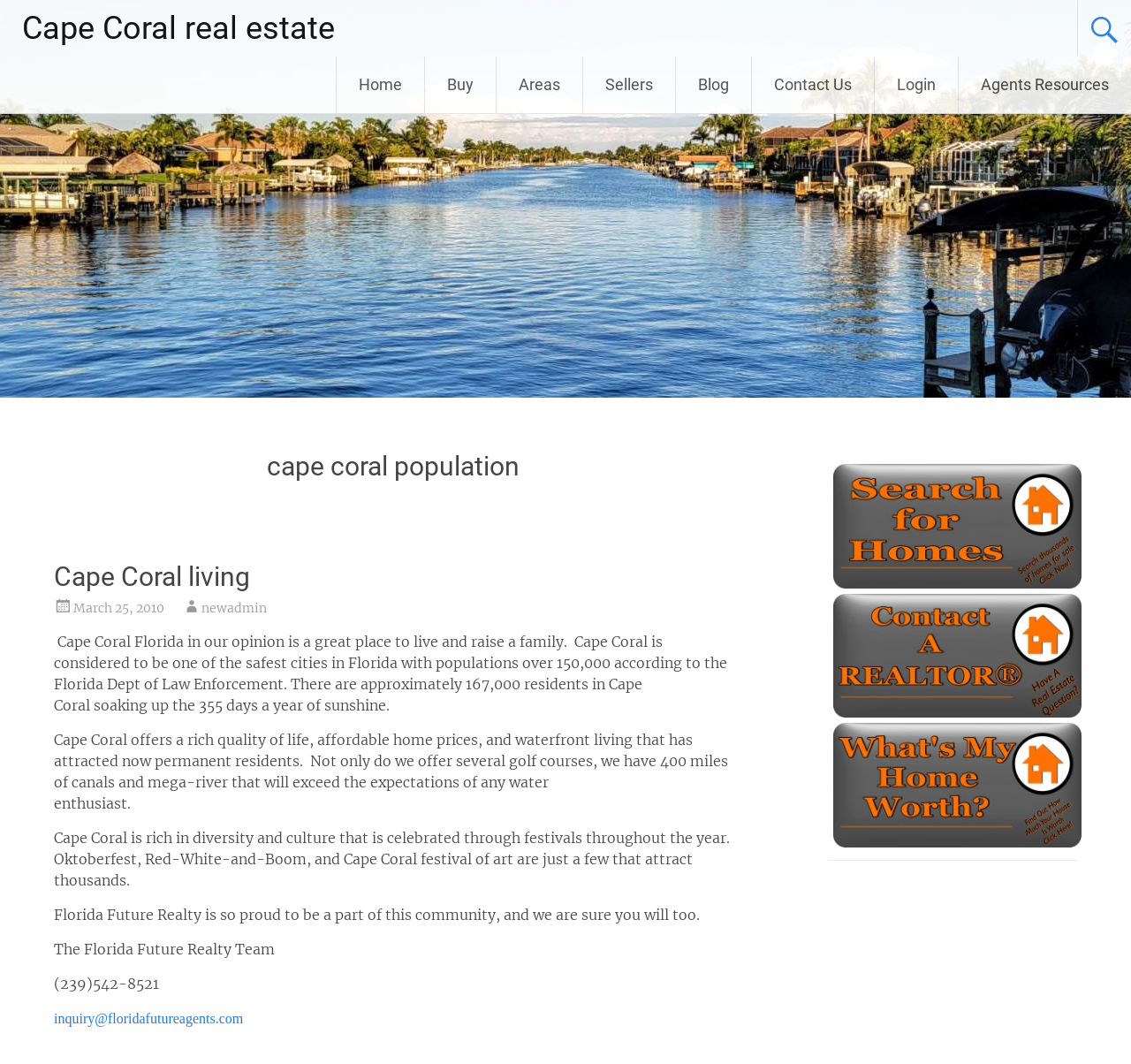Please find the bounding box coordinates for the clickable element needed to perform this instruction: "Click on 'Home'".

[0.298, 0.053, 0.375, 0.106]